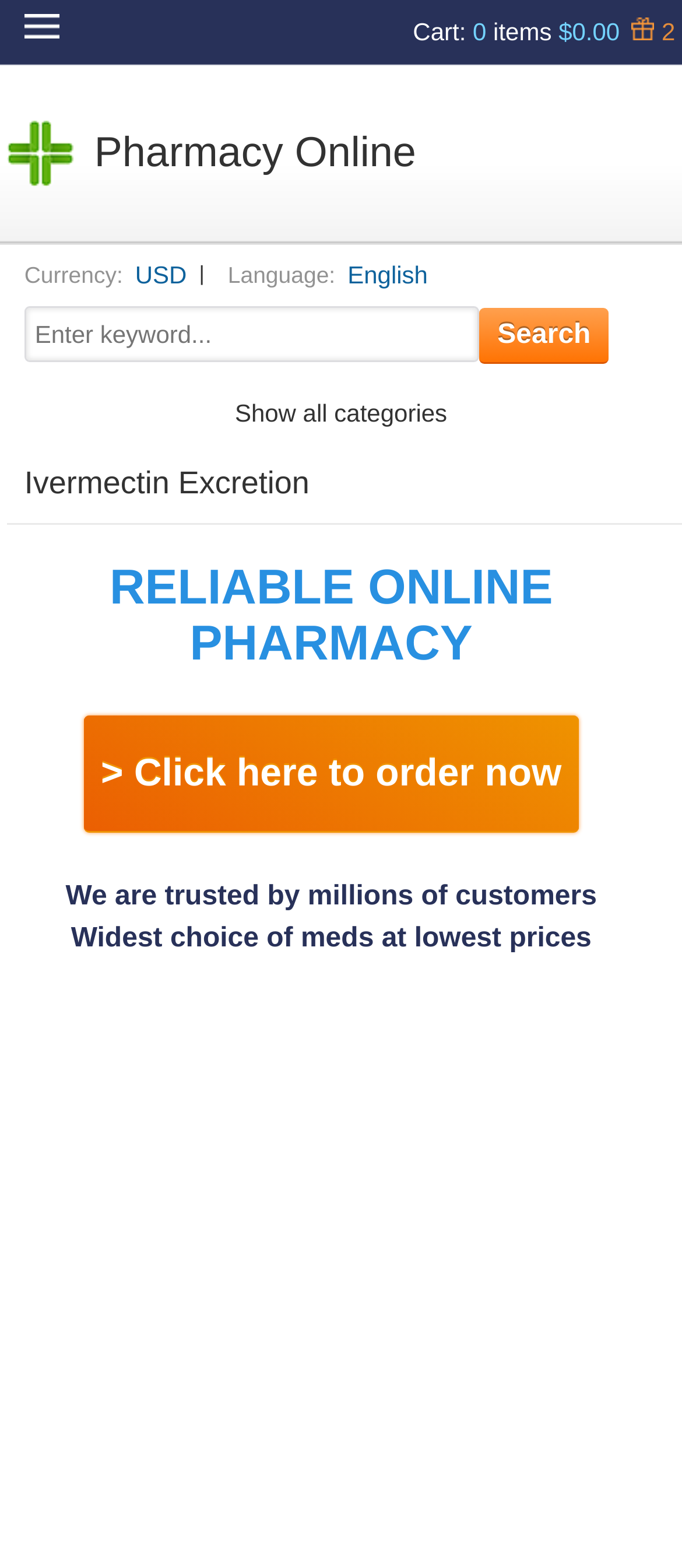Please study the image and answer the question comprehensively:
What is the current cart total?

I found the cart total by looking at the top right corner of the webpage, where it says 'Cart' followed by '0 items' and then the total amount, which is '$0.00'.